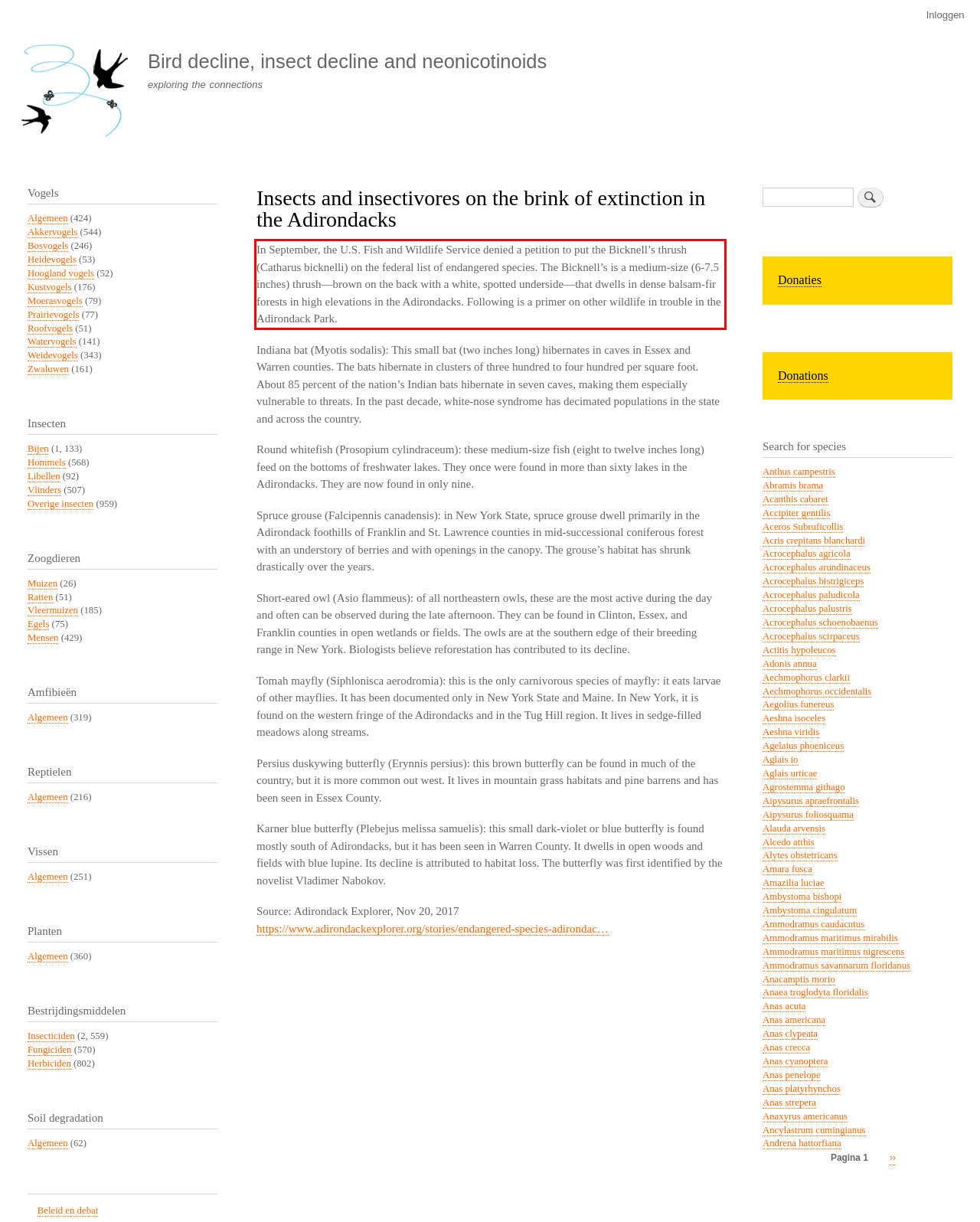There is a screenshot of a webpage with a red bounding box around a UI element. Please use OCR to extract the text within the red bounding box.

In September, the U.S. Fish and Wildlife Service denied a petition to put the Bicknell’s thrush (Catharus bicknelli) on the federal list of endangered species. The Bicknell’s is a medium-size (6-7.5 inches) thrush—brown on the back with a white, spotted underside—that dwells in dense balsam-fir forests in high elevations in the Adirondacks. Following is a primer on other wildlife in trouble in the Adirondack Park.